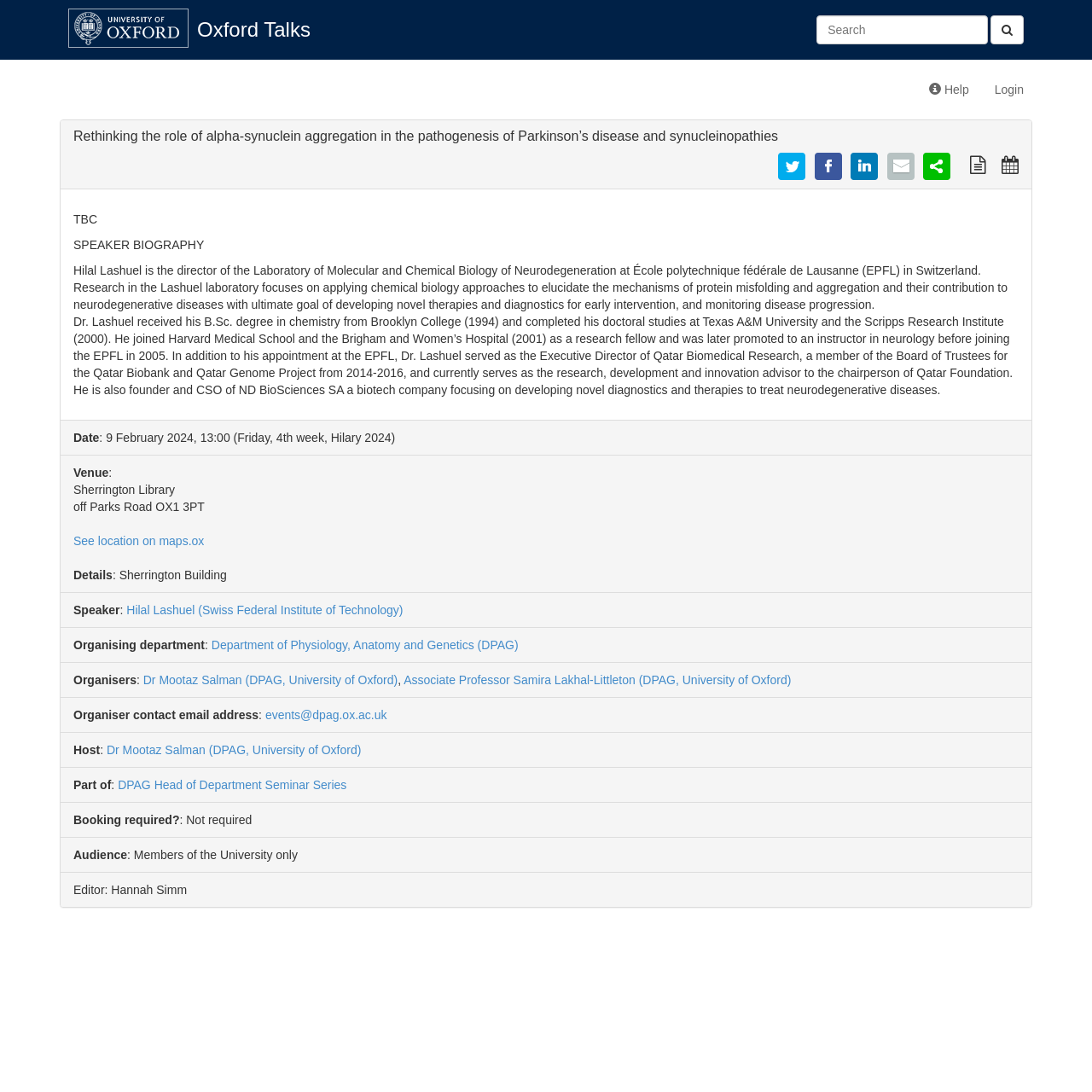Predict the bounding box of the UI element that fits this description: "Help".

[0.839, 0.062, 0.899, 0.102]